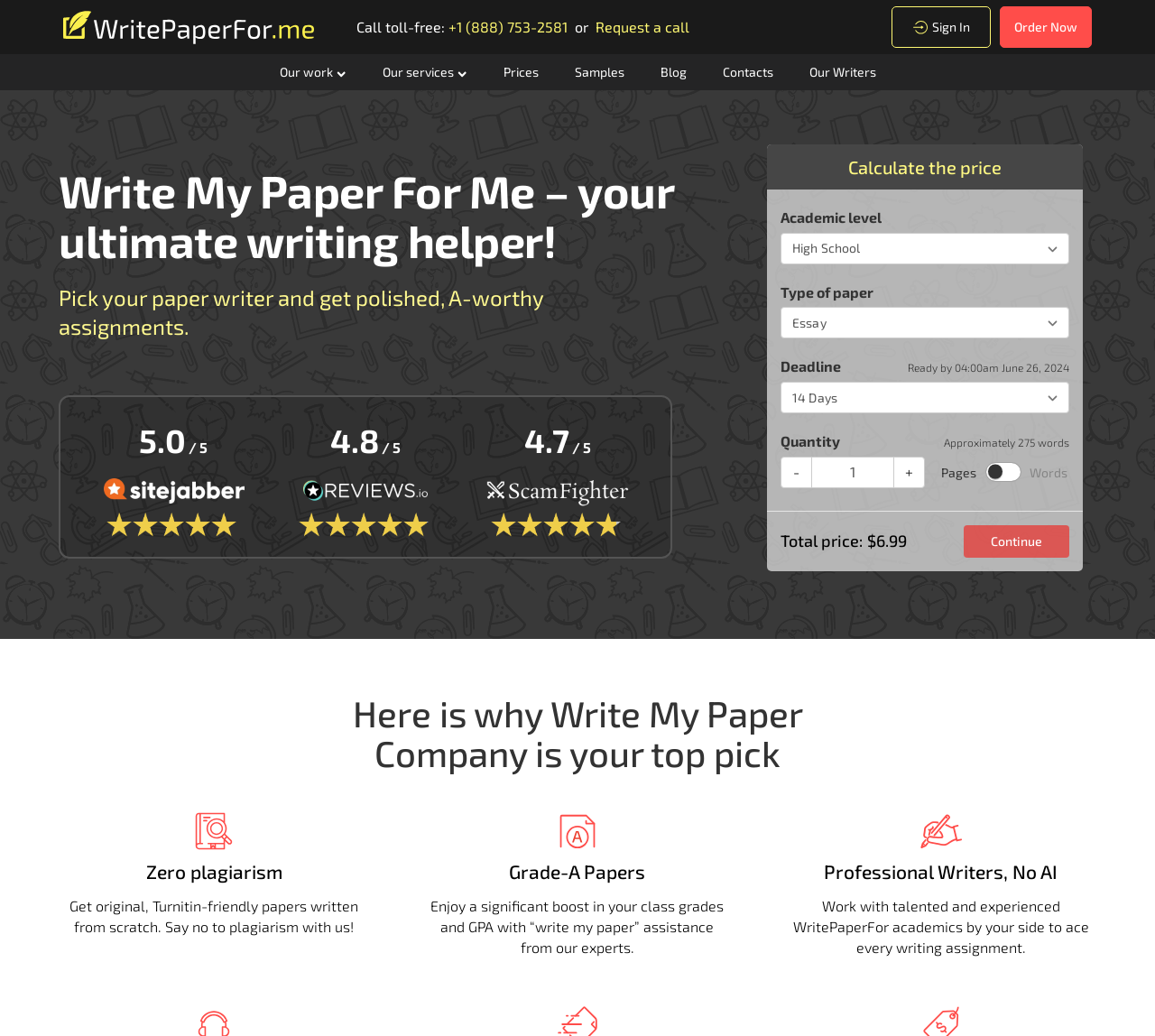What is the default quantity of pages or words?
Using the image, provide a detailed and thorough answer to the question.

I found the default quantity by looking at the section where you can calculate the price. It says 'Approximately 275 words' below the quantity selection.